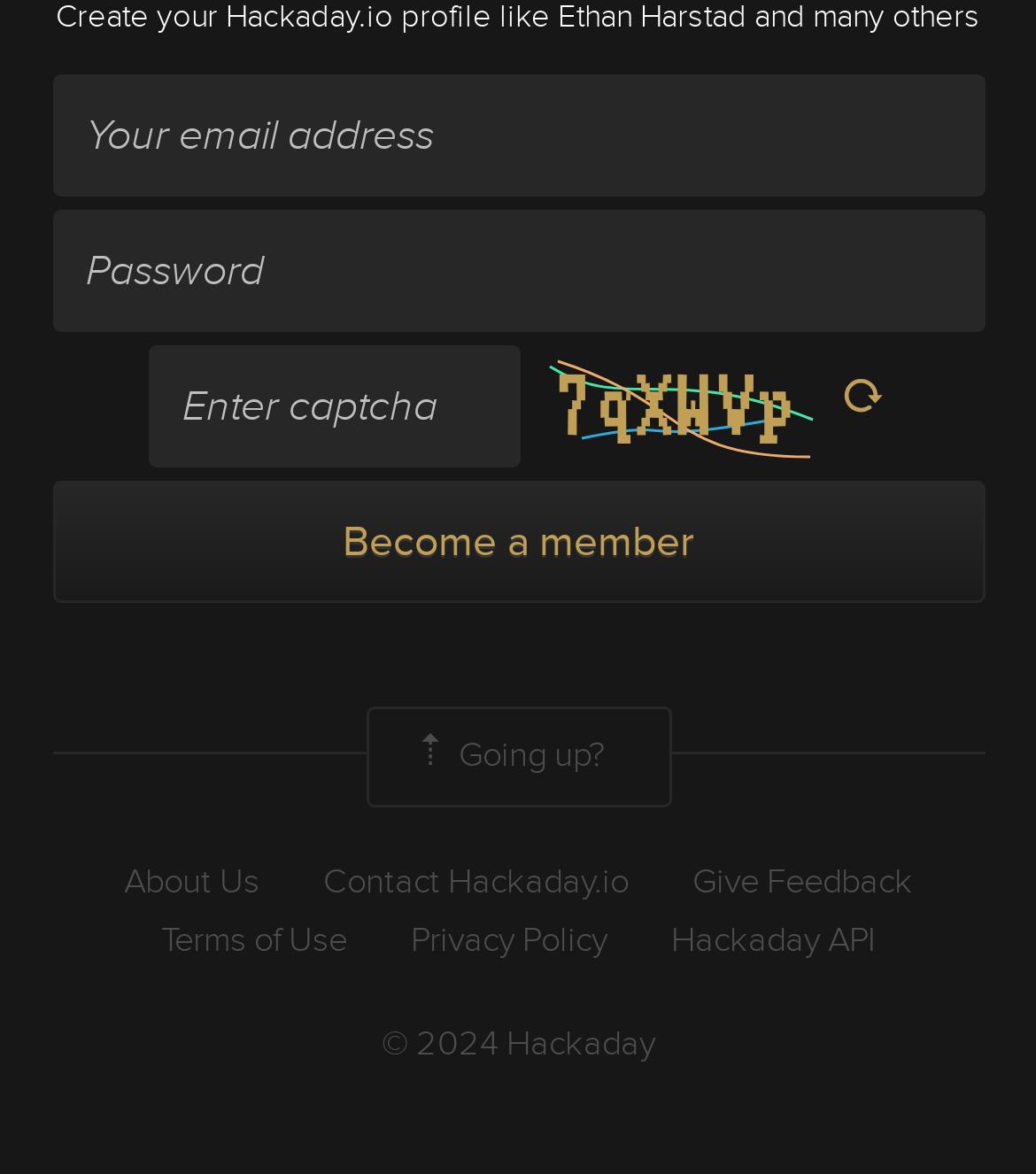Given the description "© 2024 Hackaday", determine the bounding box of the corresponding UI element.

[0.368, 0.868, 0.632, 0.91]